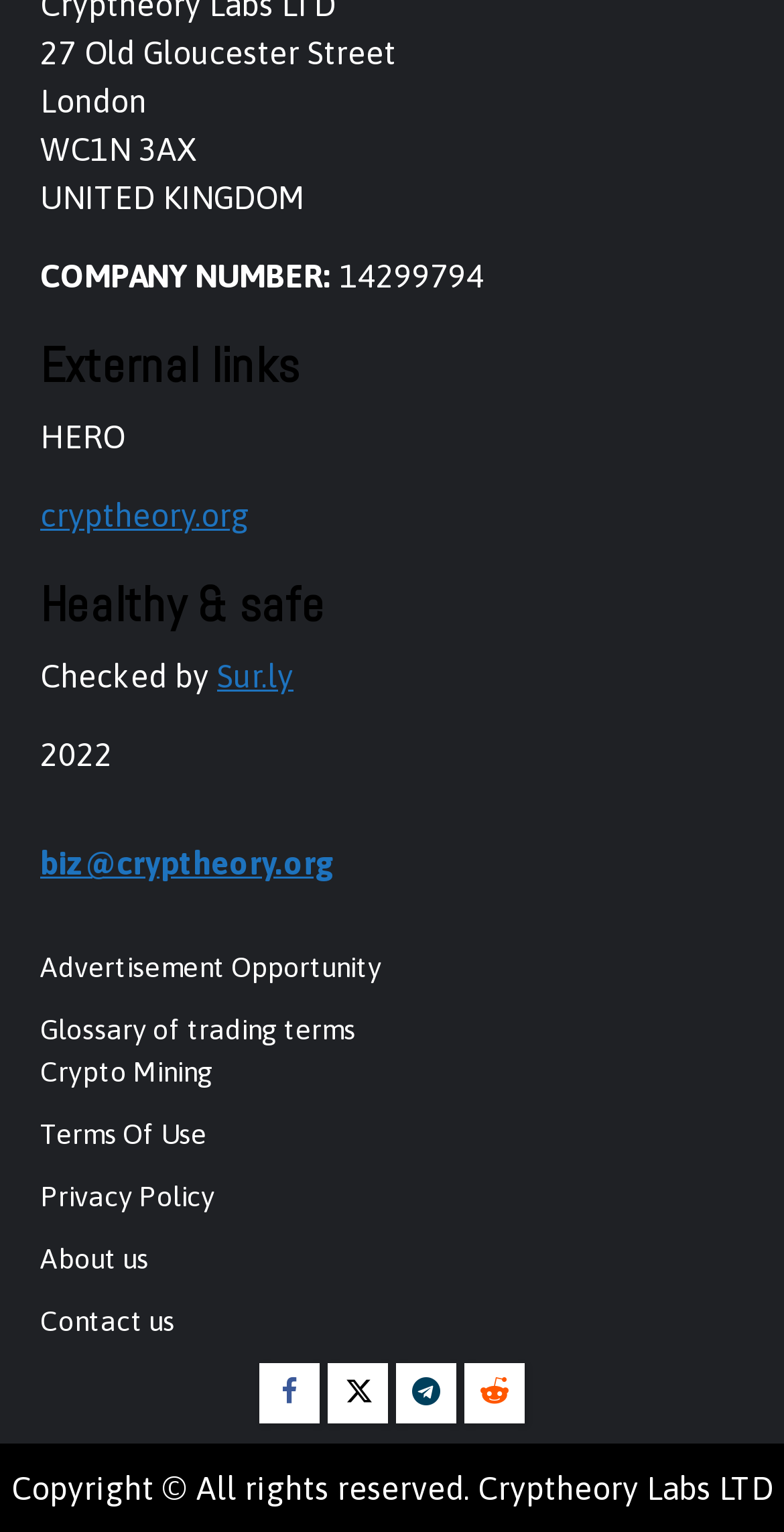Locate the bounding box coordinates of the element to click to perform the following action: 'Visit cryptheory.org'. The coordinates should be given as four float values between 0 and 1, in the form of [left, top, right, bottom].

[0.051, 0.324, 0.318, 0.348]